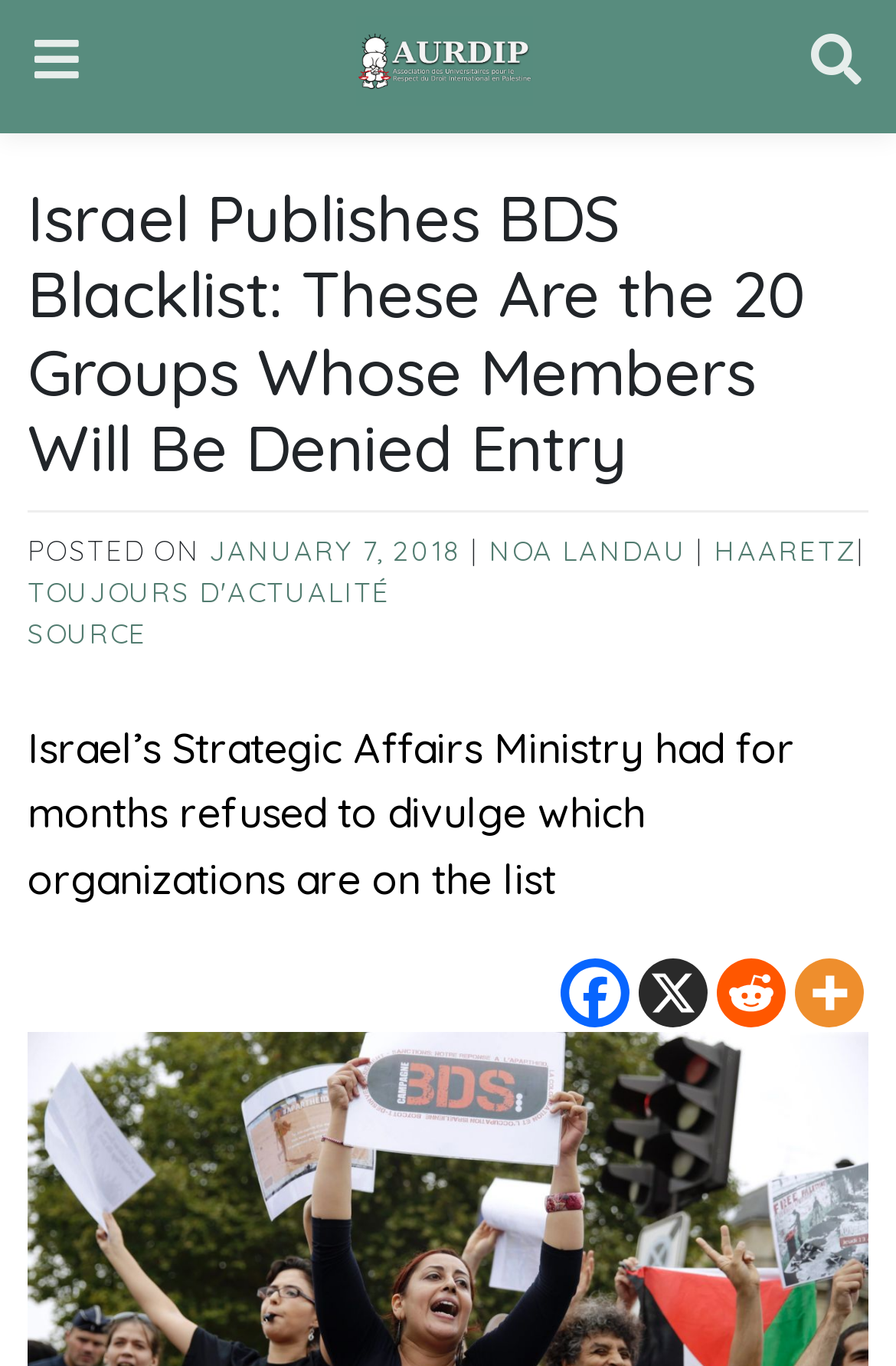Locate the bounding box coordinates of the element that needs to be clicked to carry out the instruction: "Visit the Aurdip website". The coordinates should be given as four float numbers ranging from 0 to 1, i.e., [left, top, right, bottom].

[0.398, 0.011, 0.594, 0.078]